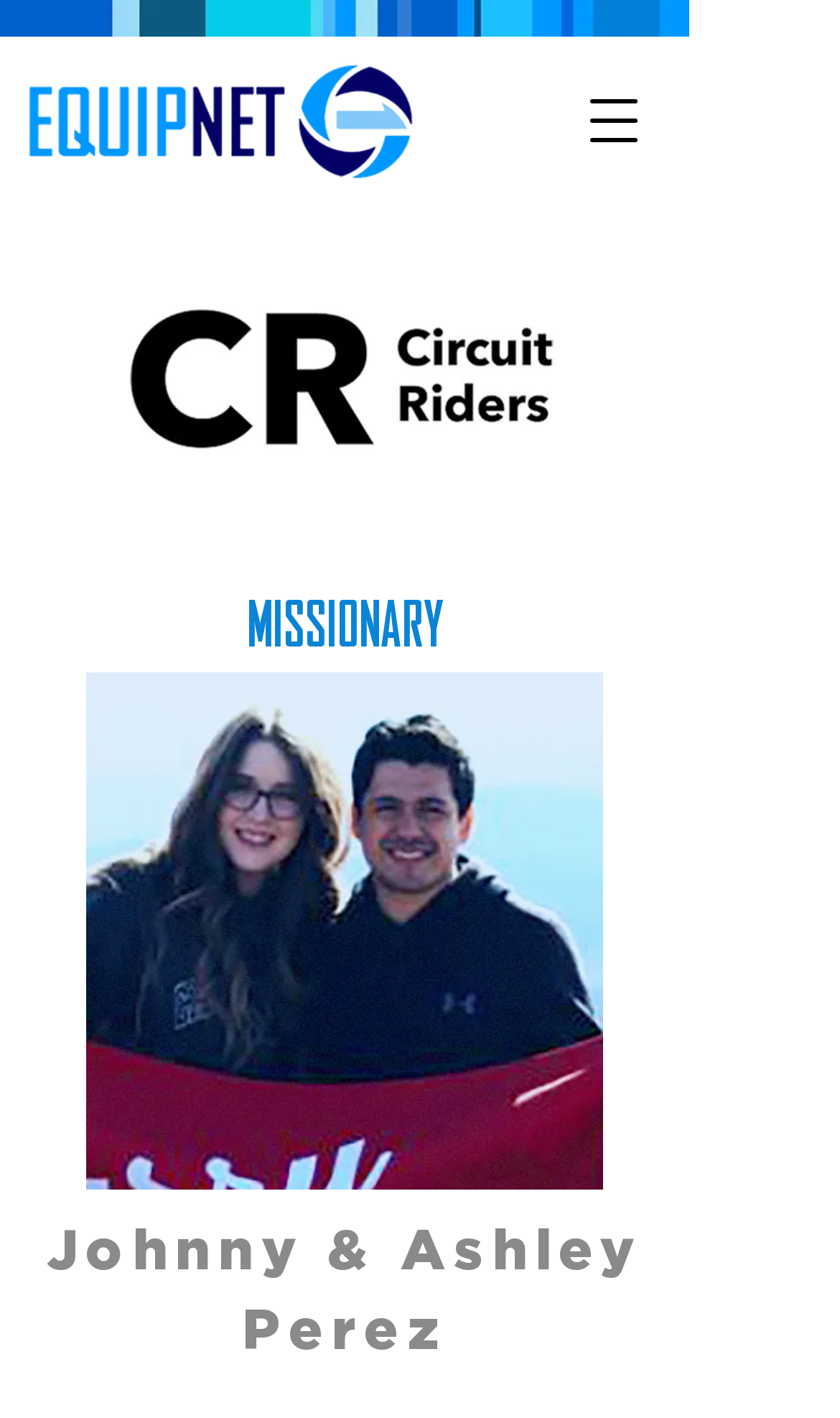Use a single word or phrase to answer the following:
What is the name of the logo image?

equipnet_logo.png